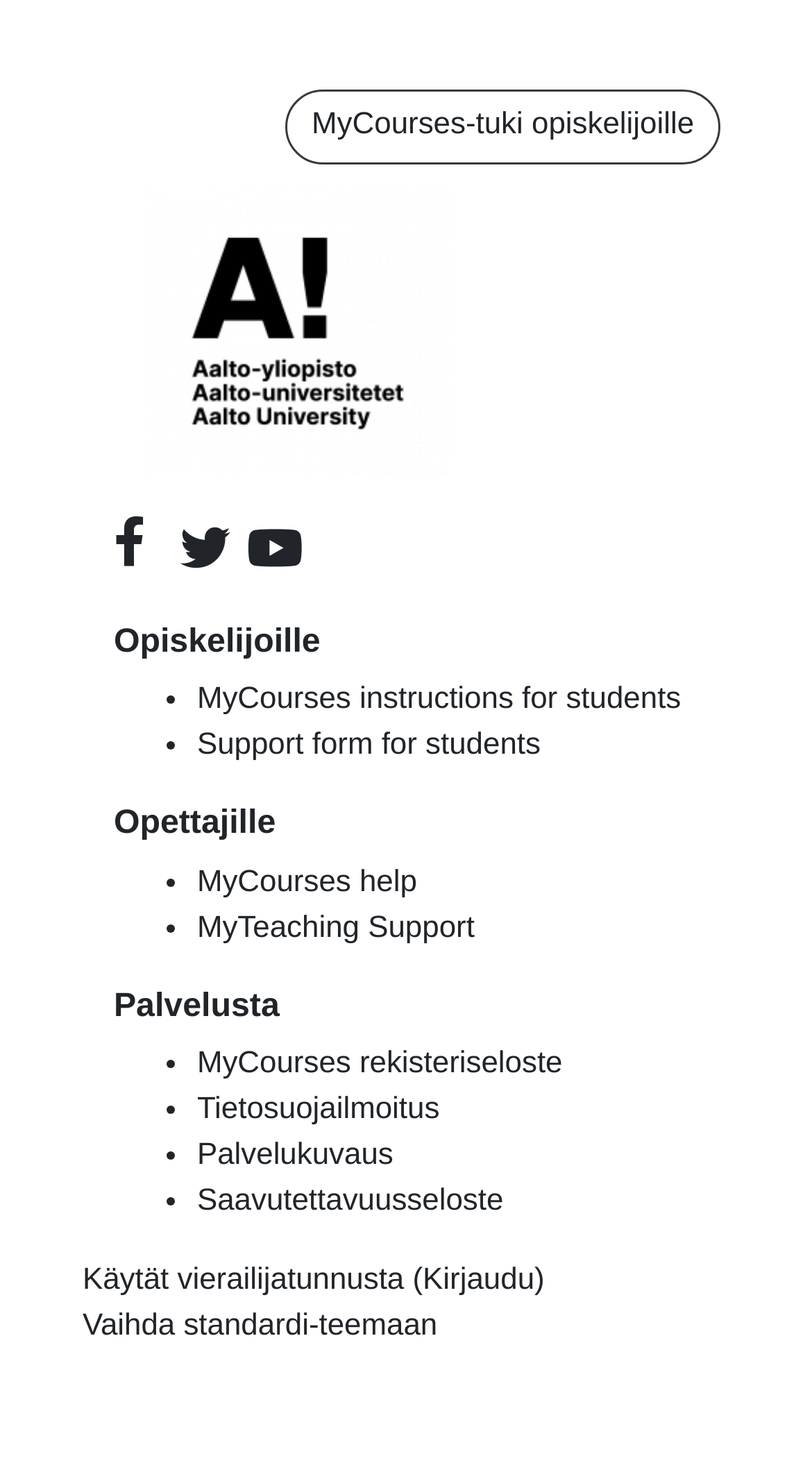Please identify the bounding box coordinates of the clickable region that I should interact with to perform the following instruction: "Switch to standard theme". The coordinates should be expressed as four float numbers between 0 and 1, i.e., [left, top, right, bottom].

[0.102, 0.889, 0.539, 0.912]